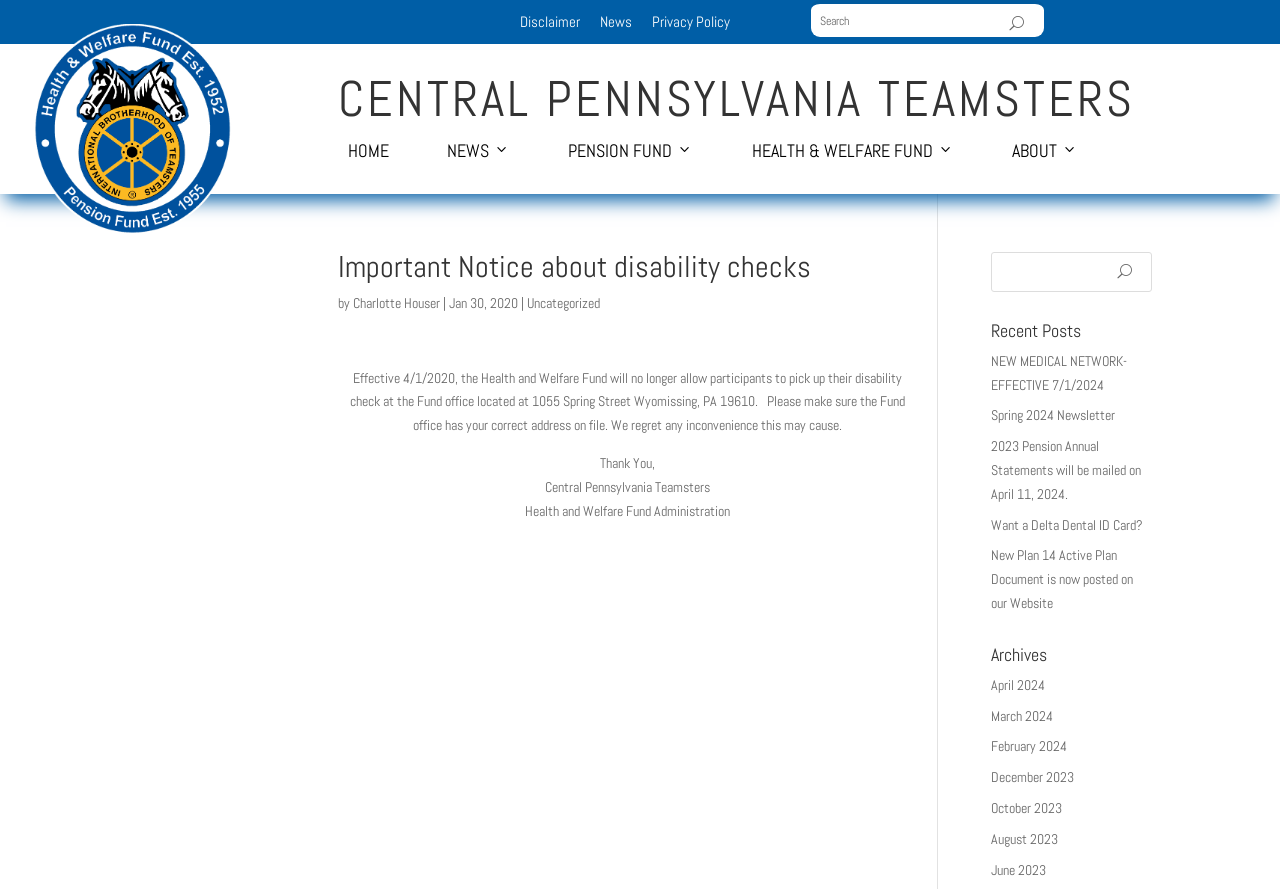Please specify the bounding box coordinates of the element that should be clicked to execute the given instruction: 'Read about pension and health and welfare fund'. Ensure the coordinates are four float numbers between 0 and 1, expressed as [left, top, right, bottom].

[0.026, 0.248, 0.182, 0.268]